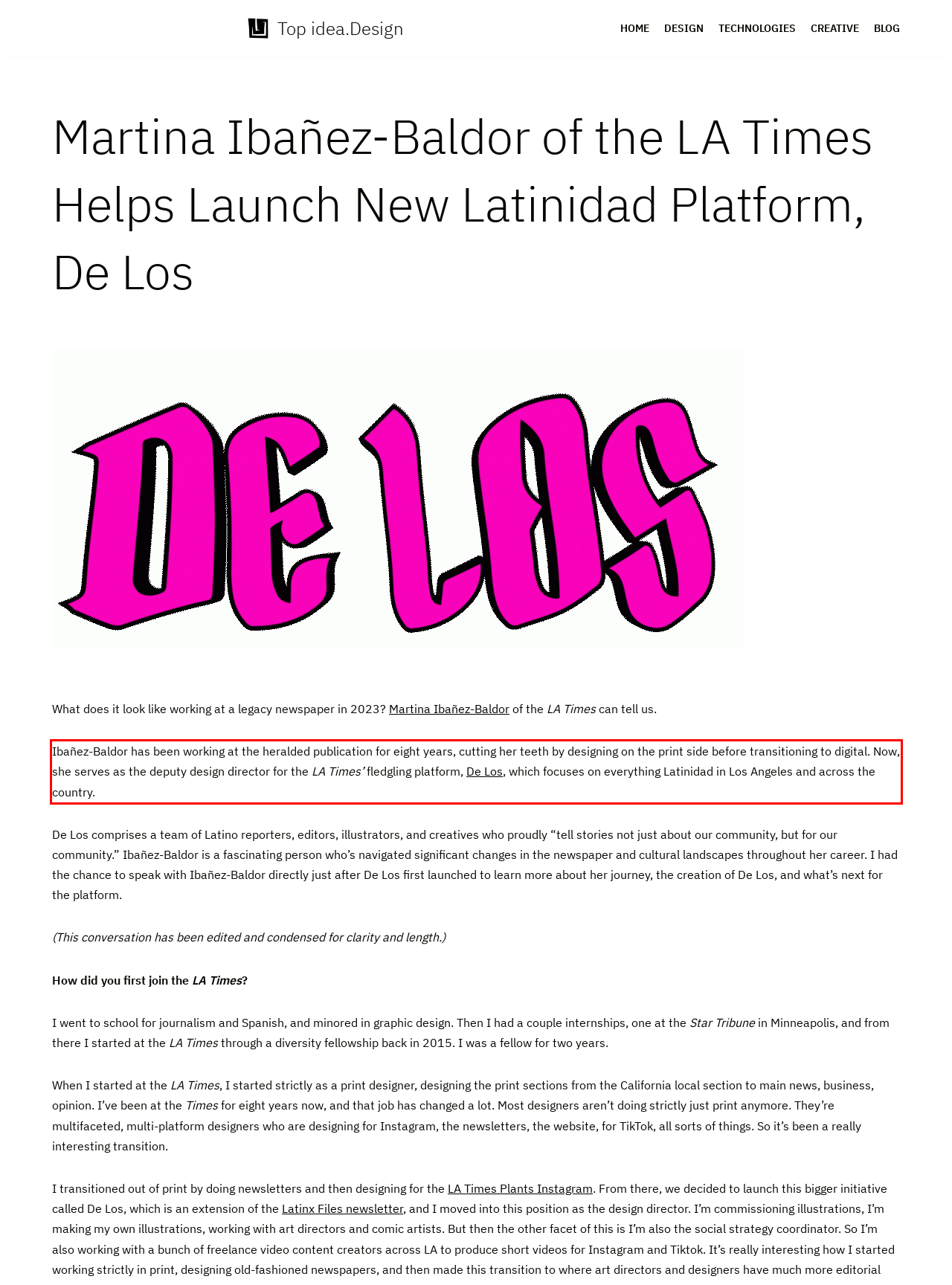Within the screenshot of the webpage, there is a red rectangle. Please recognize and generate the text content inside this red bounding box.

Ibañez-Baldor has been working at the heralded publication for eight years, cutting her teeth by designing on the print side before transitioning to digital. Now, she serves as the deputy design director for the LA Times’ fledgling platform, De Los, which focuses on everything Latinidad in Los Angeles and across the country.